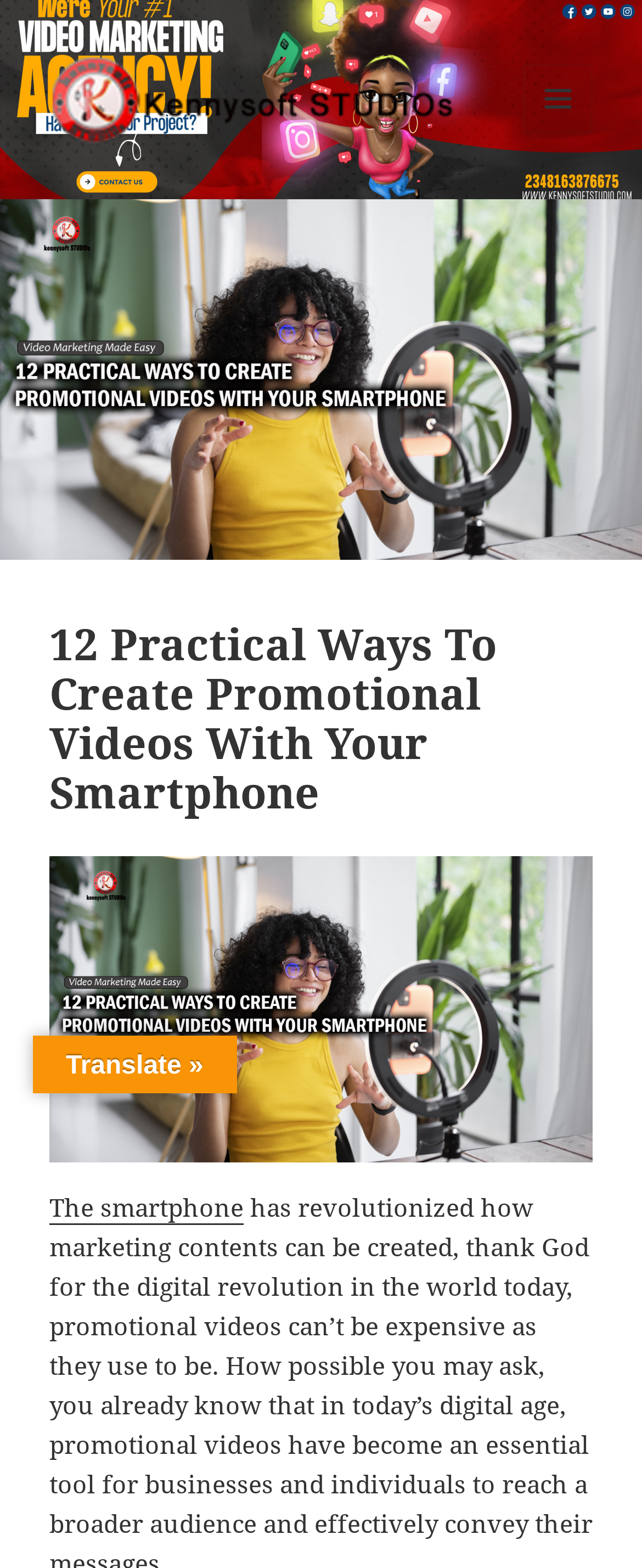What is the image below the heading?
Examine the image and provide an in-depth answer to the question.

The image below the heading is an image of a smartphone, which is likely used to illustrate the topic of the article, which is about creating promotional videos using a smartphone.